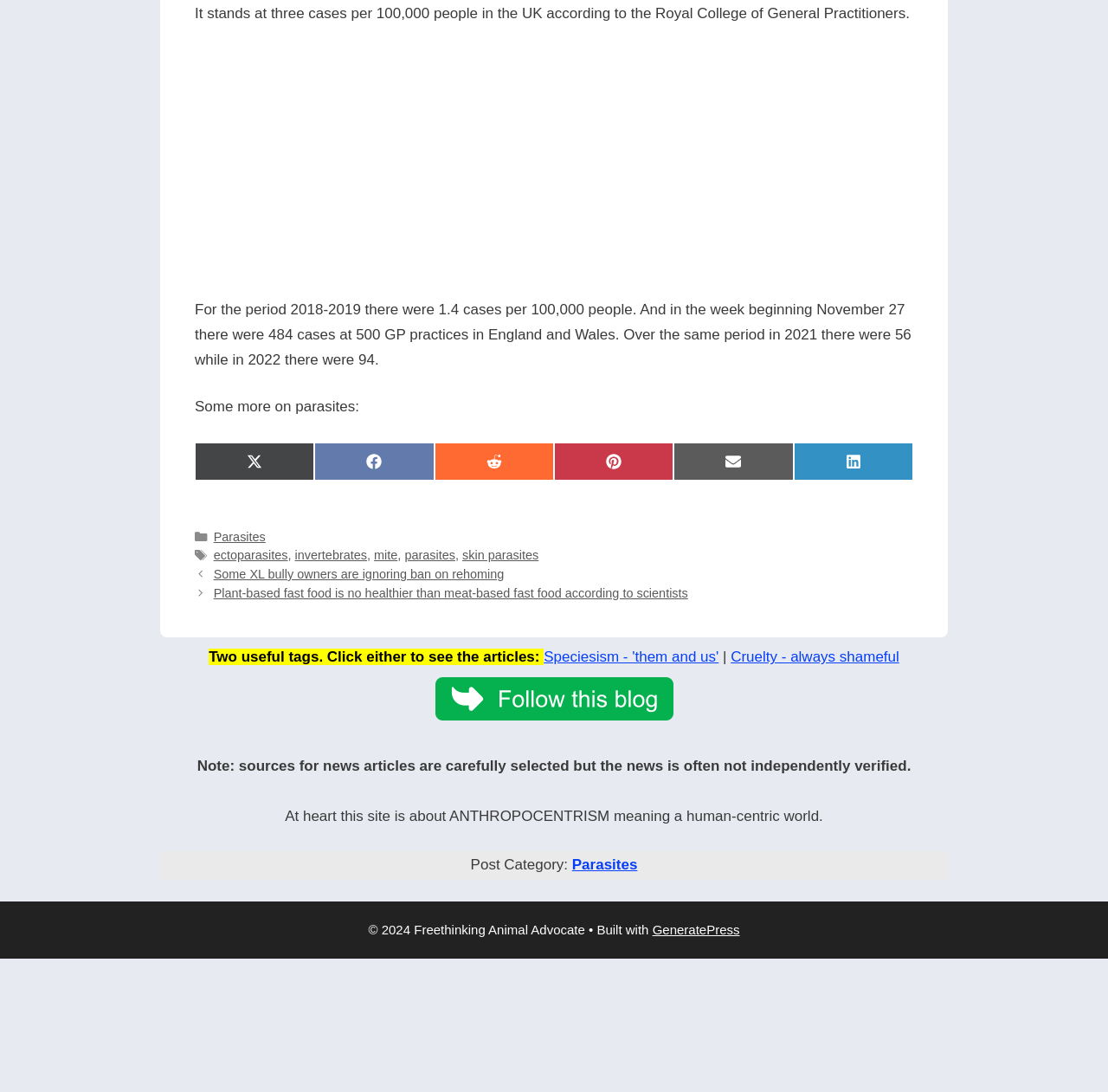Reply to the question with a single word or phrase:
How many social media platforms can you share the article on?

7